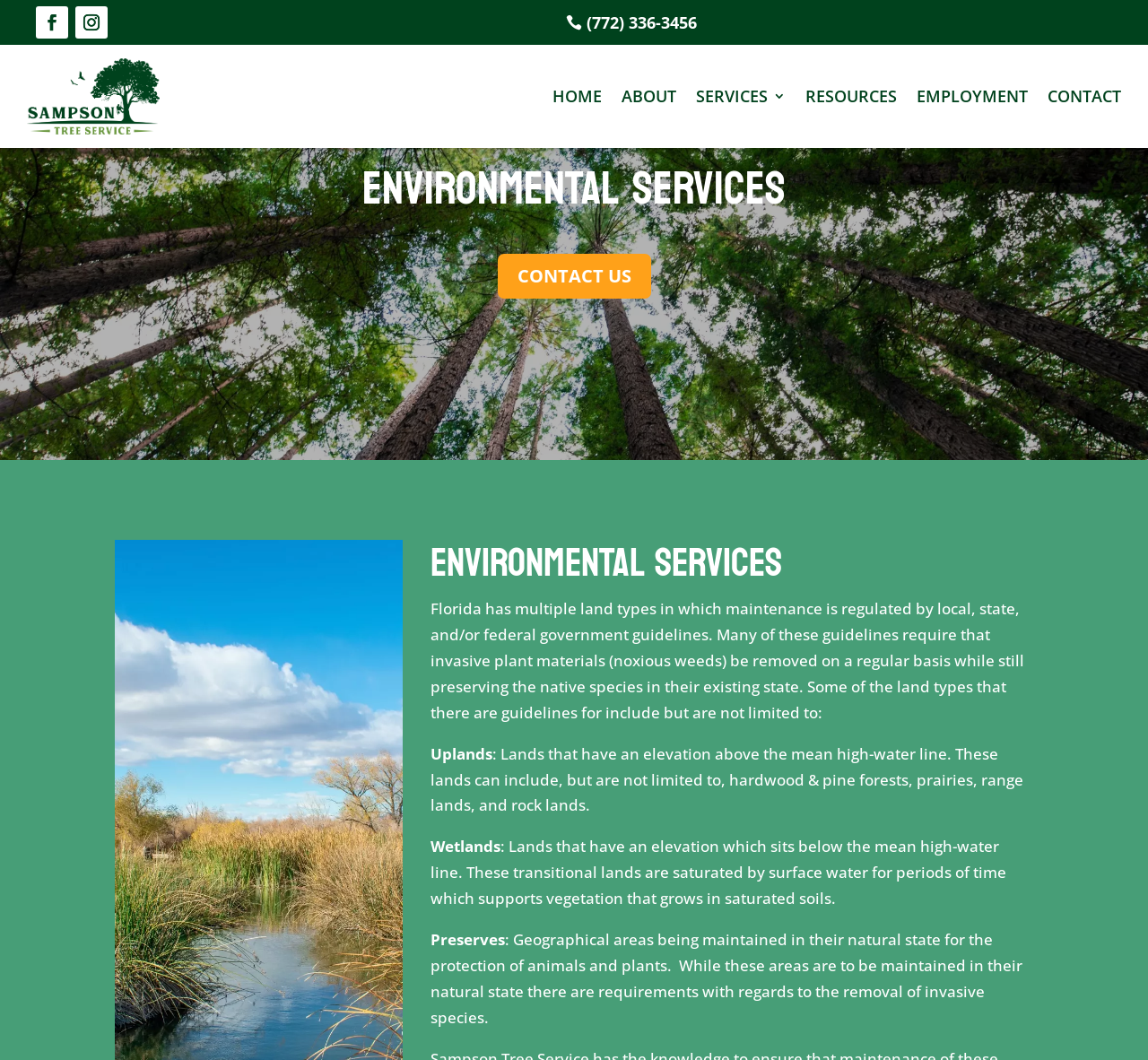Identify the bounding box coordinates of the region I need to click to complete this instruction: "Learn about ENVIRONMENTAL SERVICES".

[0.13, 0.152, 0.87, 0.222]